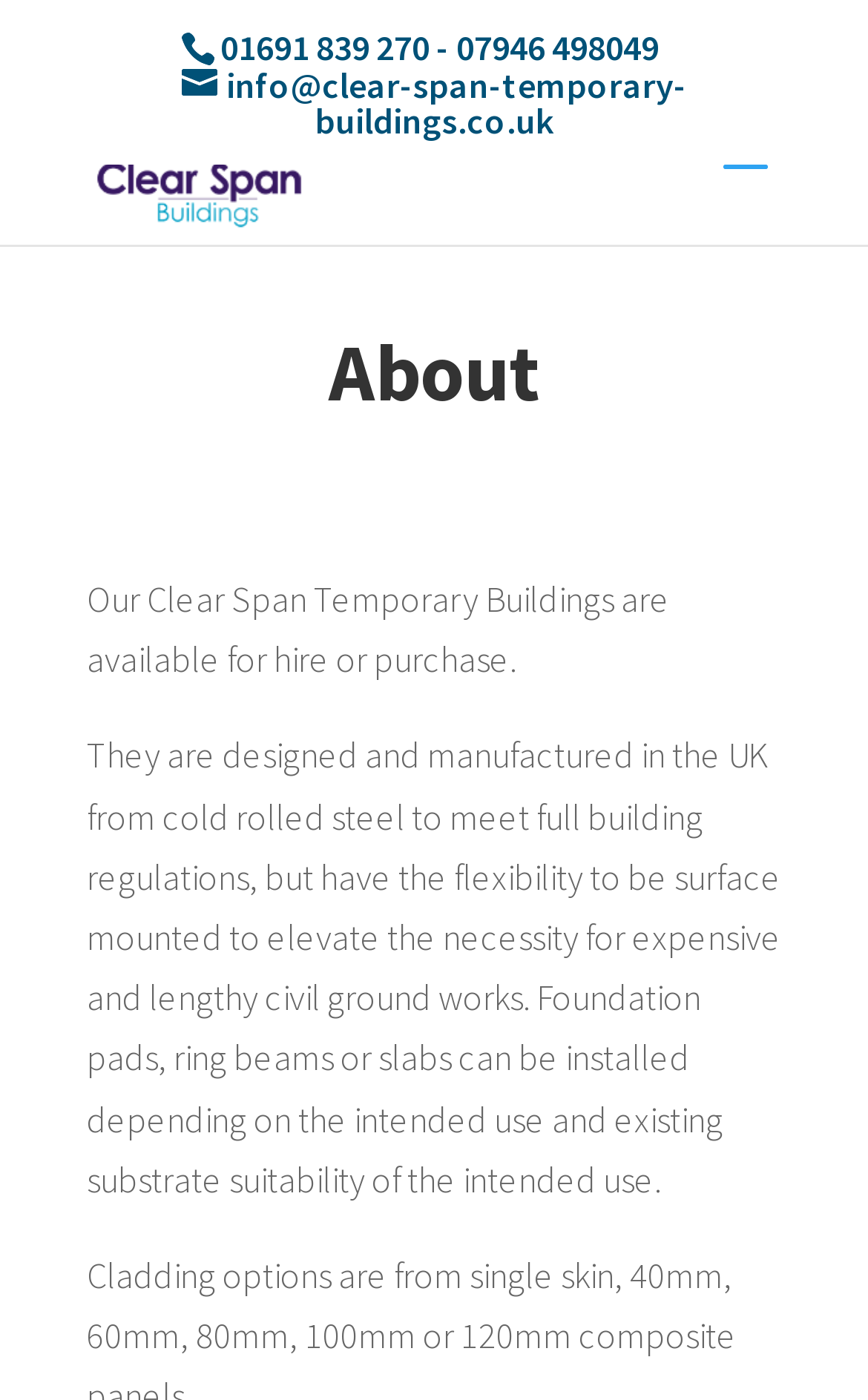Using the element description alt="Temporary Buildings", predict the bounding box coordinates for the UI element. Provide the coordinates in (top-left x, top-left y, bottom-right x, bottom-right y) format with values ranging from 0 to 1.

[0.108, 0.092, 0.35, 0.124]